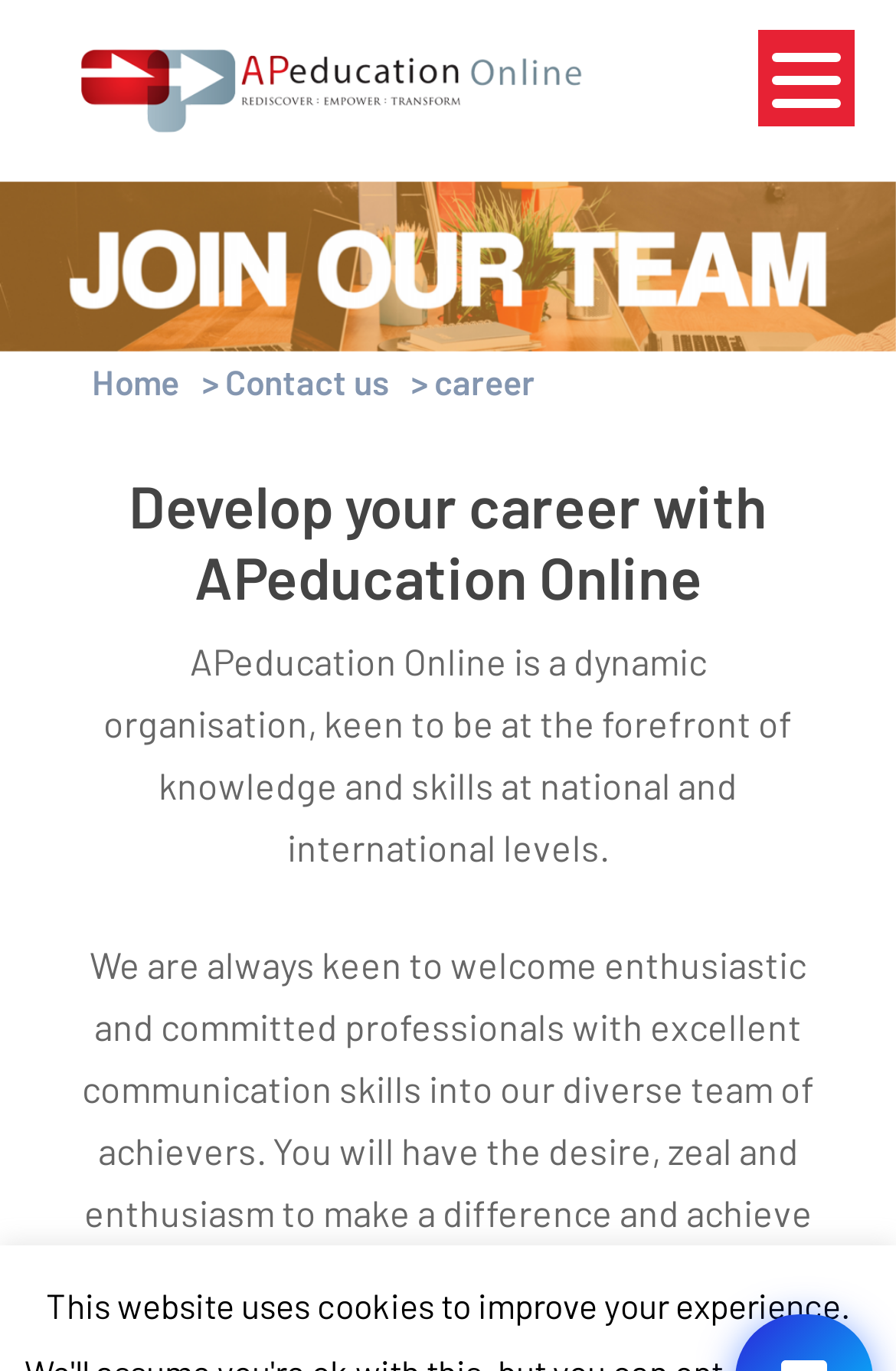Construct a comprehensive description capturing every detail on the webpage.

The webpage is about career development with APeducation Online. At the top left, there is a search bar with a textbox labeled "Search" and a hint to "Hit enter to search or ESC to close". Below the search bar, there is a link to "APeducation Online" accompanied by an image of the organization's logo.

To the right of the search bar, there are three links: "Home", "Contact us", and "career", which form a breadcrumb trail. Below this trail, there is a heading that reads "Develop your career with APeducation Online". 

Under the heading, there is a paragraph of text that describes APeducation Online as a dynamic organization that strives to be at the forefront of knowledge and skills at national and international levels.

At the top right, there are two links: "Home" and "ABOUT US". Towards the bottom of the page, there are three more links: "Career", and two links with icons. The "Career" link is positioned near the bottom right corner of the page.